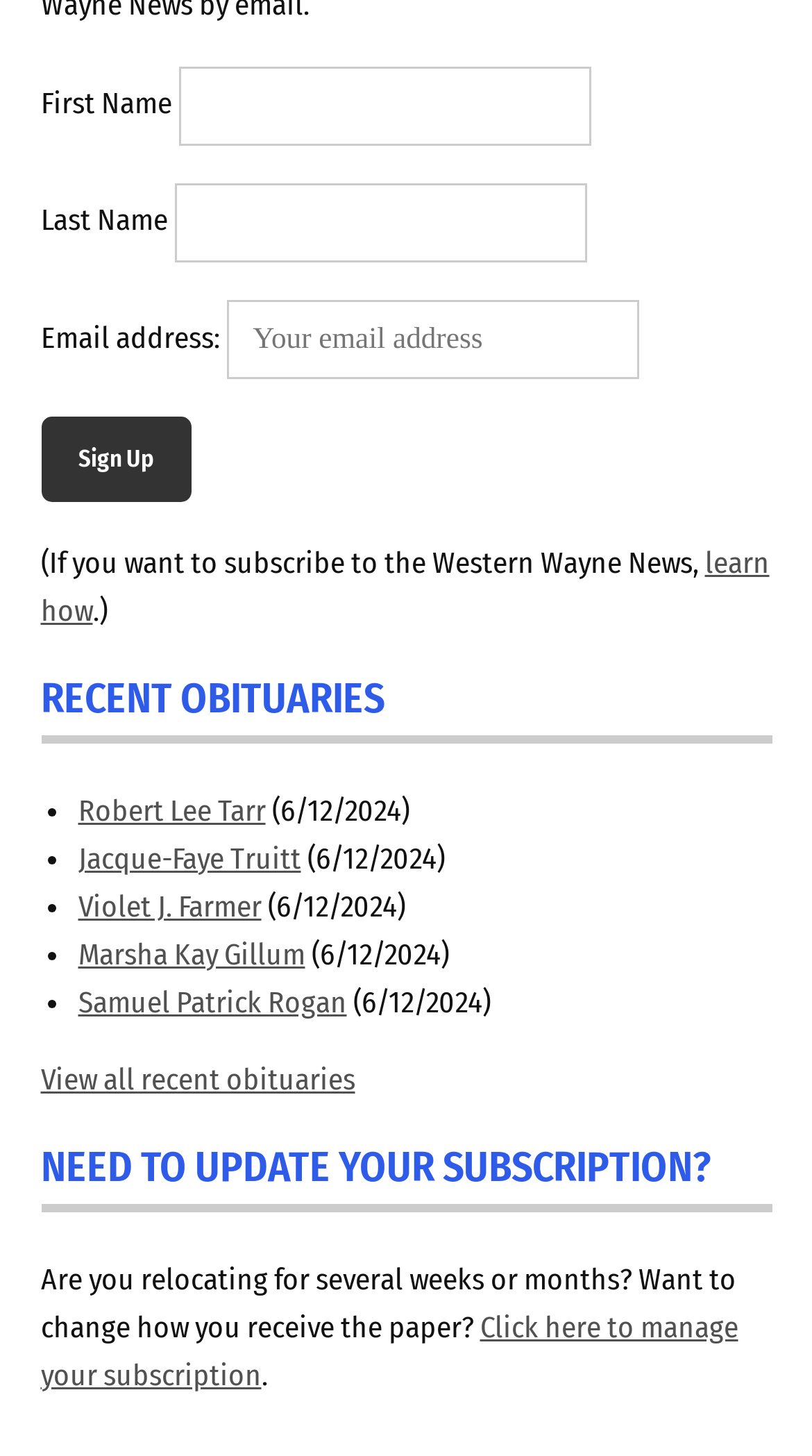What is the common date for the obituaries listed?
Using the image as a reference, answer with just one word or a short phrase.

6/12/2024